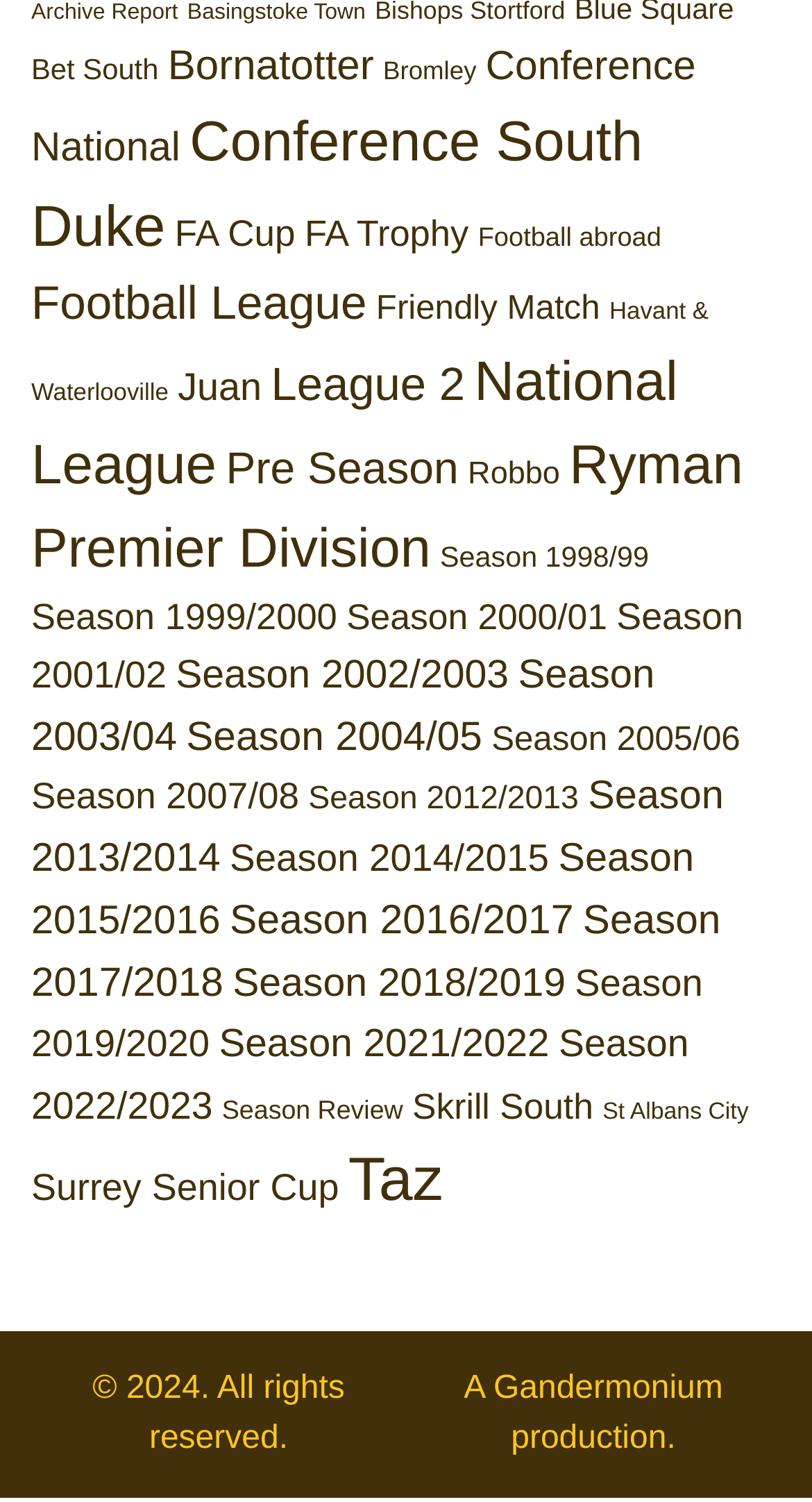Using the details in the image, give a detailed response to the question below:
What is the copyright year mentioned at the bottom?

I looked at the static text elements at the bottom of the webpage and found the copyright information, which mentions the year 2024.